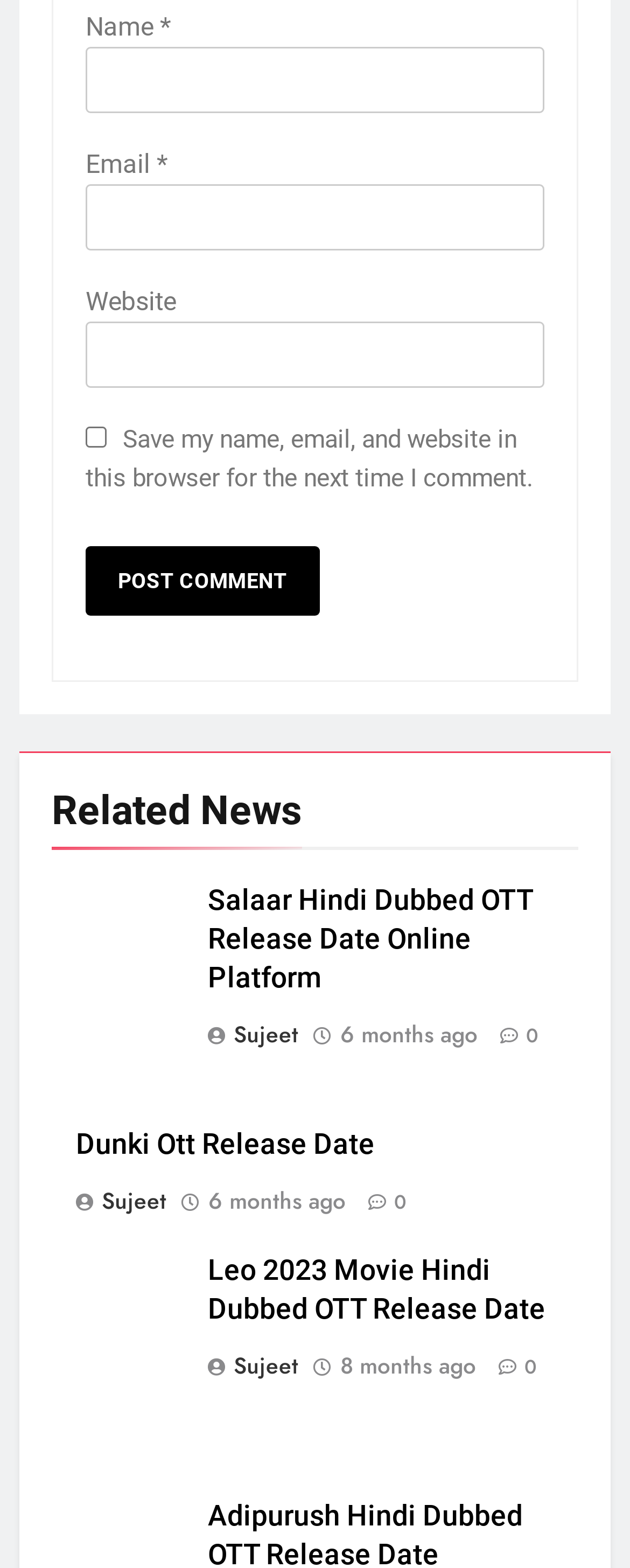Identify the bounding box coordinates for the region to click in order to carry out this instruction: "Read the article about Salaar Hindi Dubbed OTT Release Date". Provide the coordinates using four float numbers between 0 and 1, formatted as [left, top, right, bottom].

[0.329, 0.563, 0.918, 0.637]